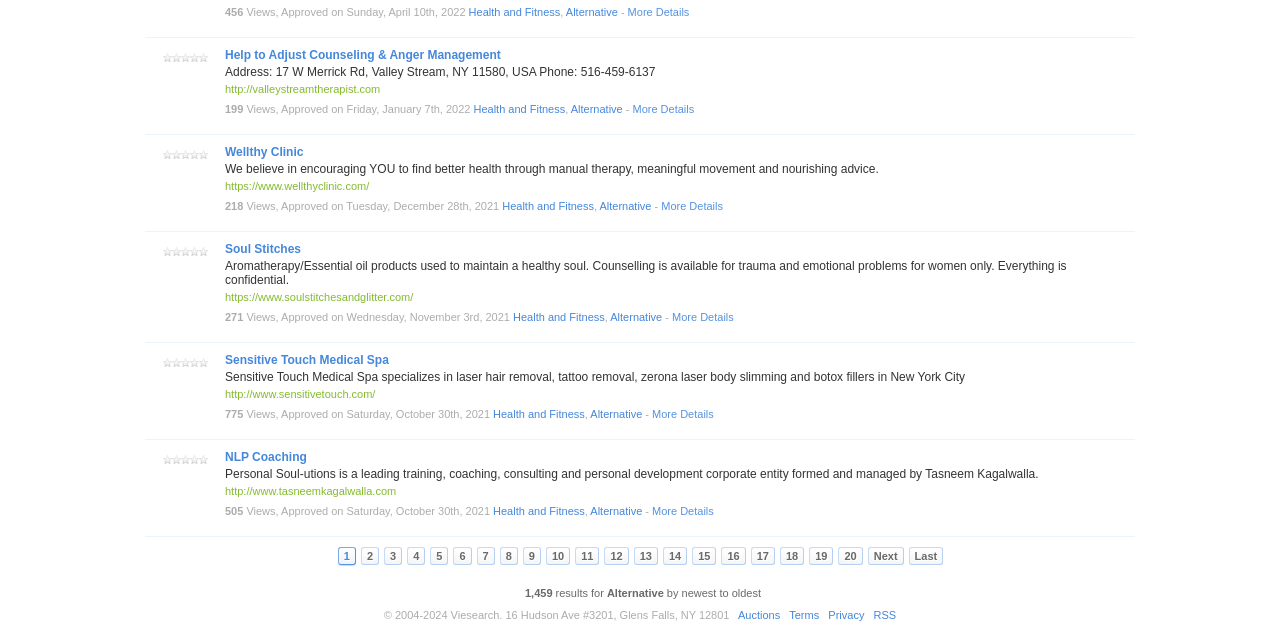Answer the question with a single word or phrase: 
What is the category of Wellthy Clinic?

Health and Fitness